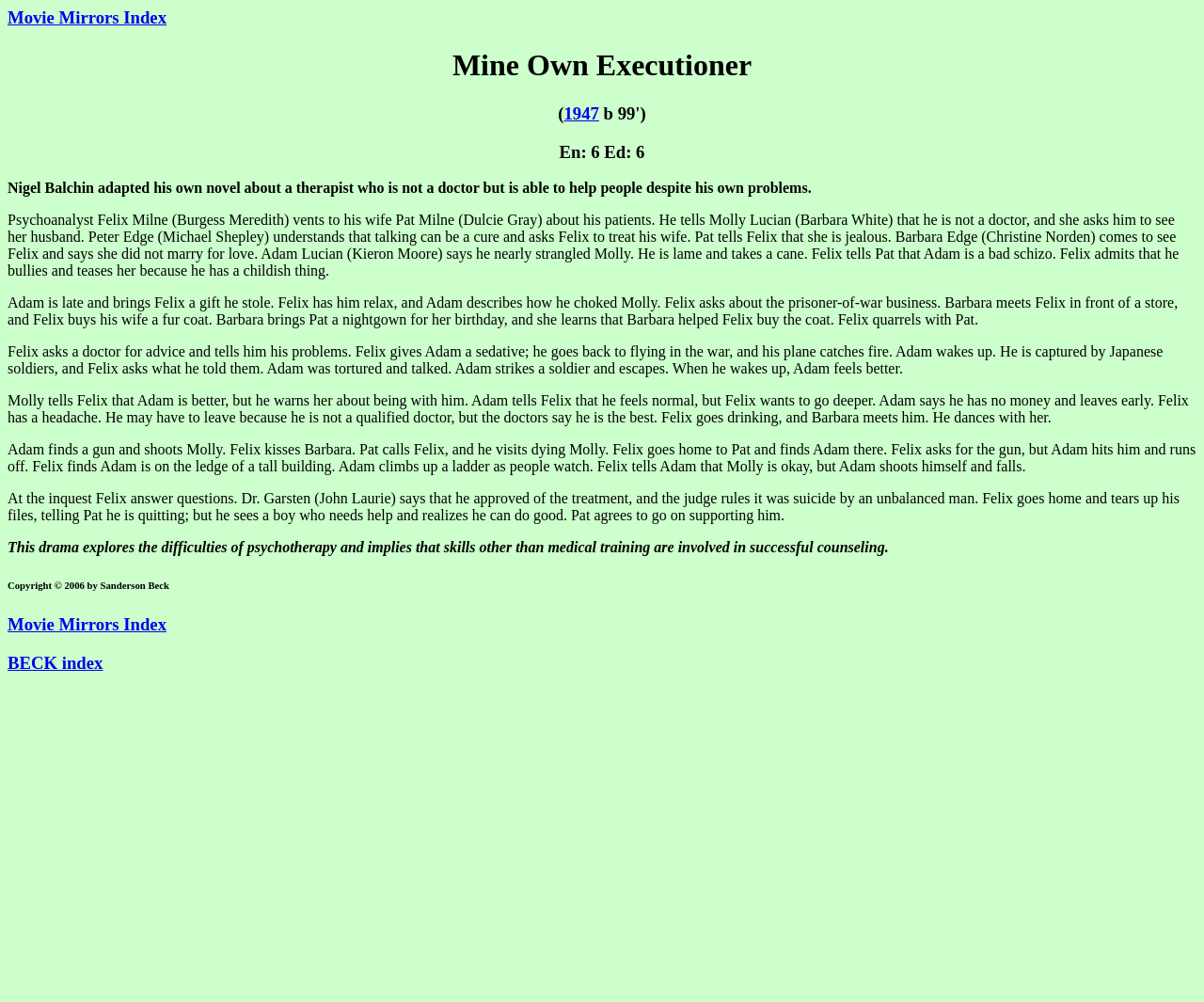Given the element description BECK index, identify the bounding box coordinates for the UI element on the webpage screenshot. The format should be (top-left x, top-left y, bottom-right x, bottom-right y), with values between 0 and 1.

[0.006, 0.652, 0.085, 0.671]